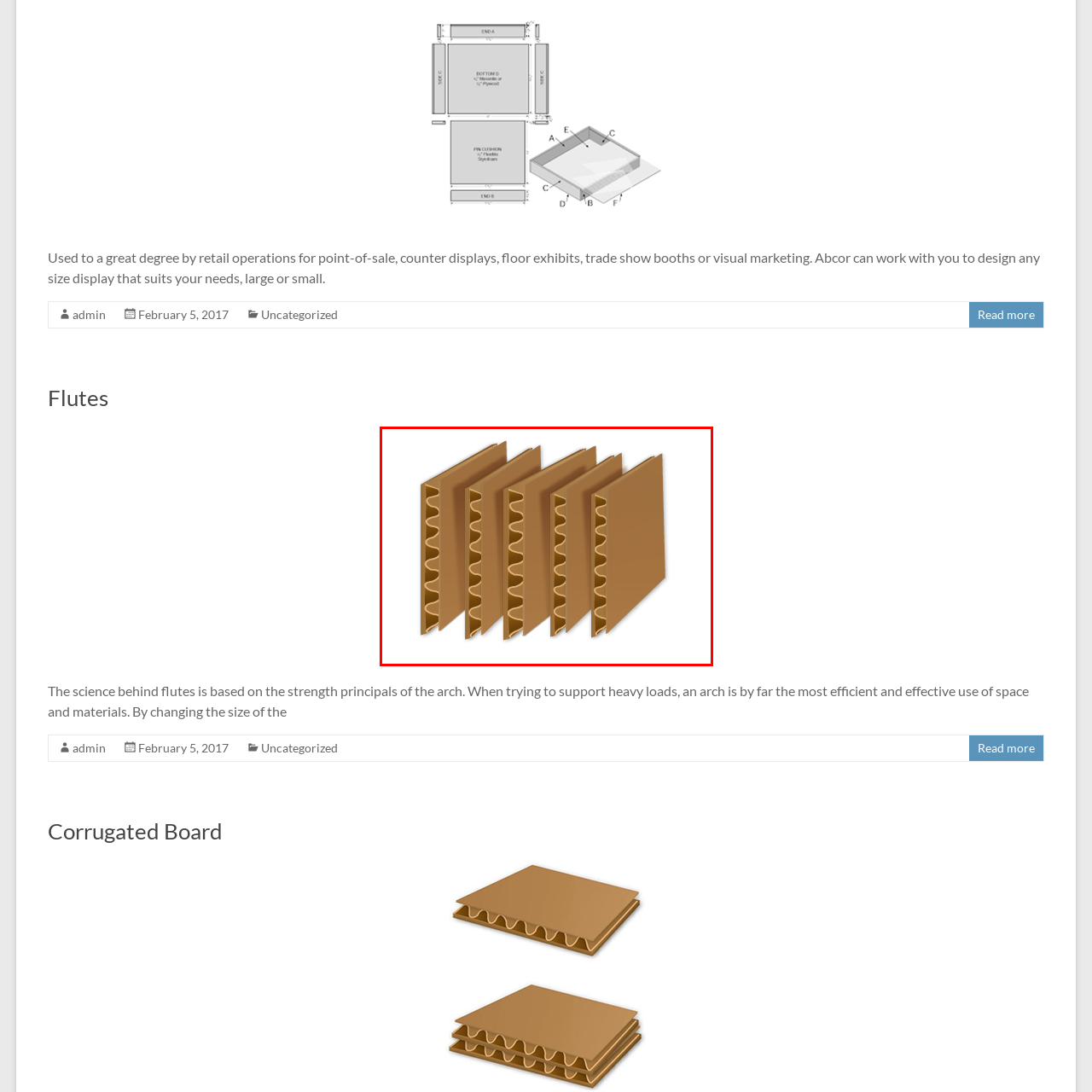Carefully scrutinize the image within the red border and generate a detailed answer to the following query, basing your response on the visual content:
What makes corrugated board a strong and lightweight material?

The corrugated board's structural design, based on arch stability, makes it a strong and lightweight material, ideal for supporting heavy loads.